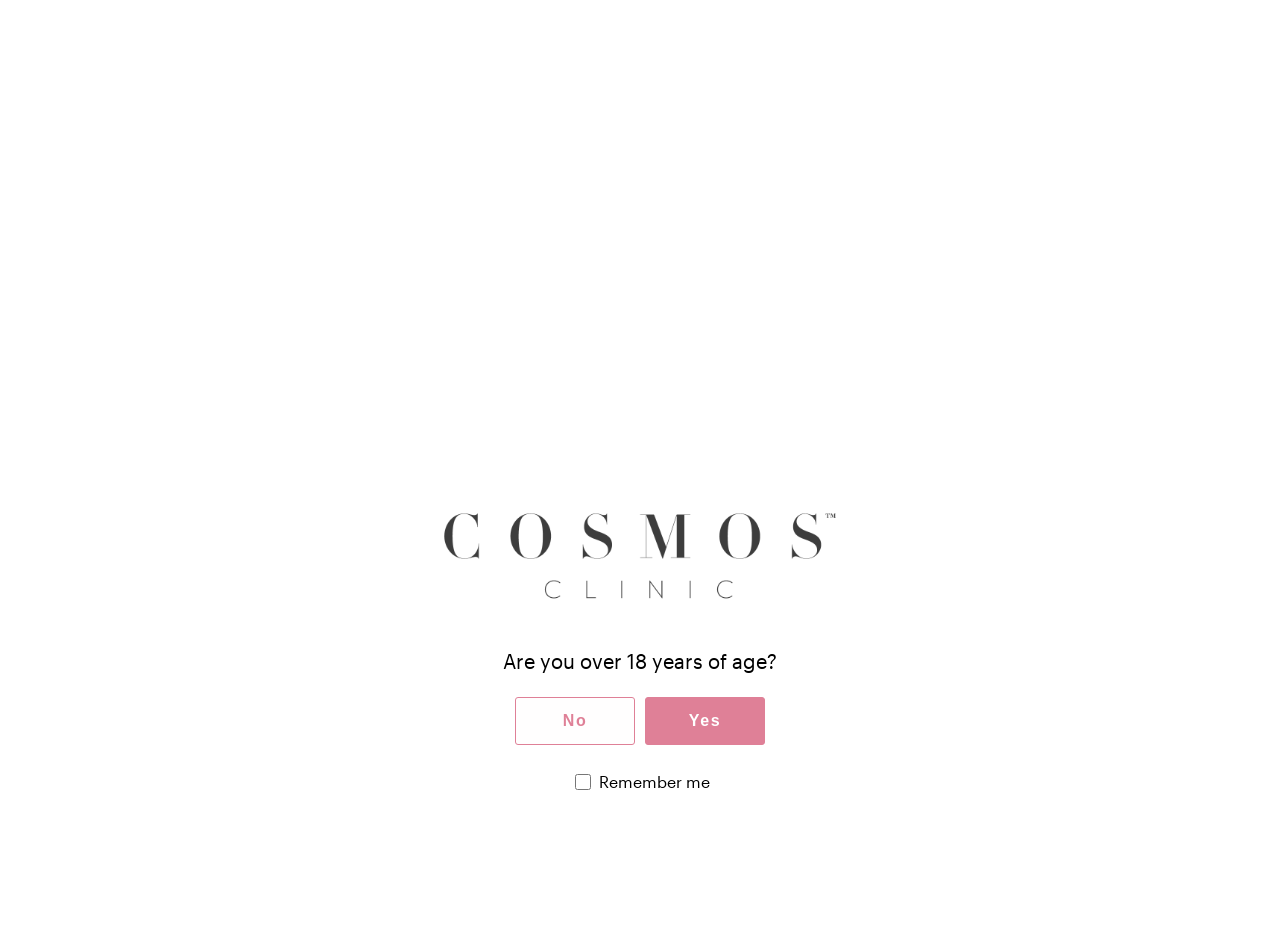Please locate the UI element described by "name="s" placeholder="Search..."" and provide its bounding box coordinates.

[0.317, 0.026, 0.683, 0.073]